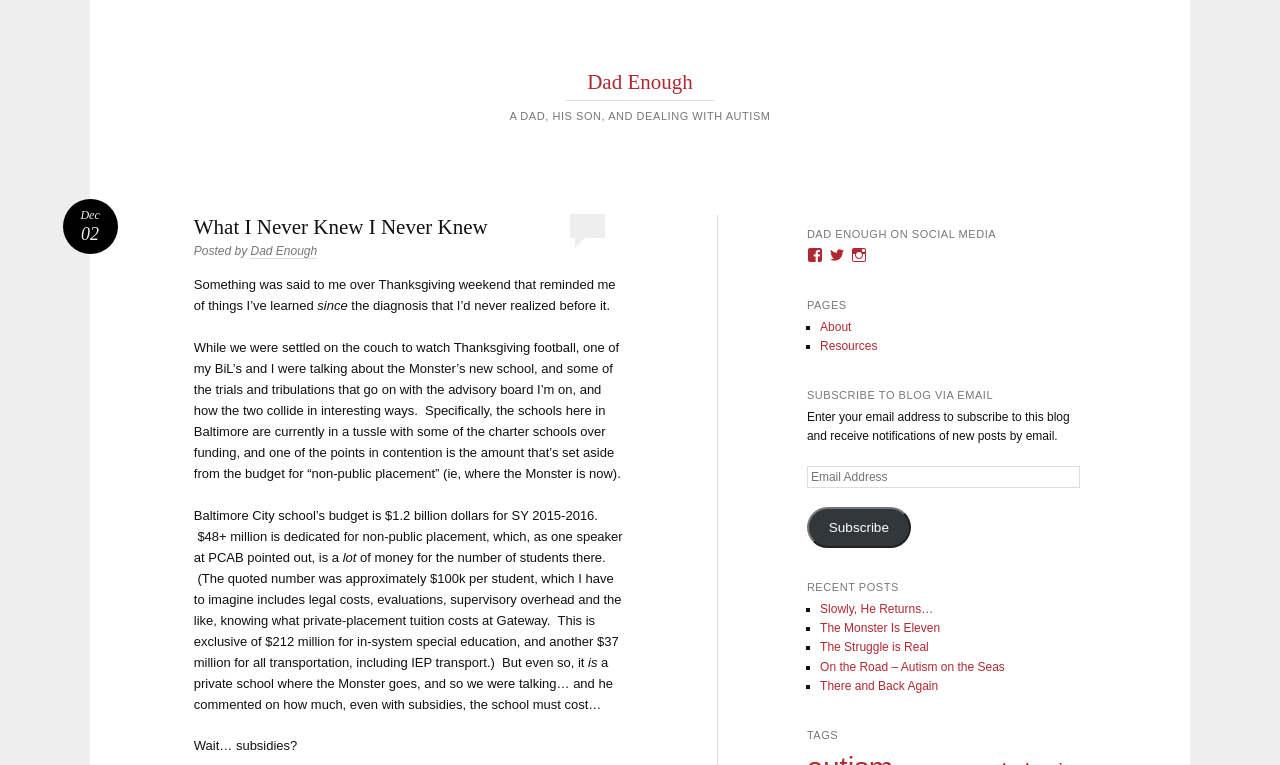Can you find the bounding box coordinates for the element that needs to be clicked to execute this instruction: "Subscribe to the blog via email"? The coordinates should be given as four float numbers between 0 and 1, i.e., [left, top, right, bottom].

[0.63, 0.663, 0.712, 0.717]